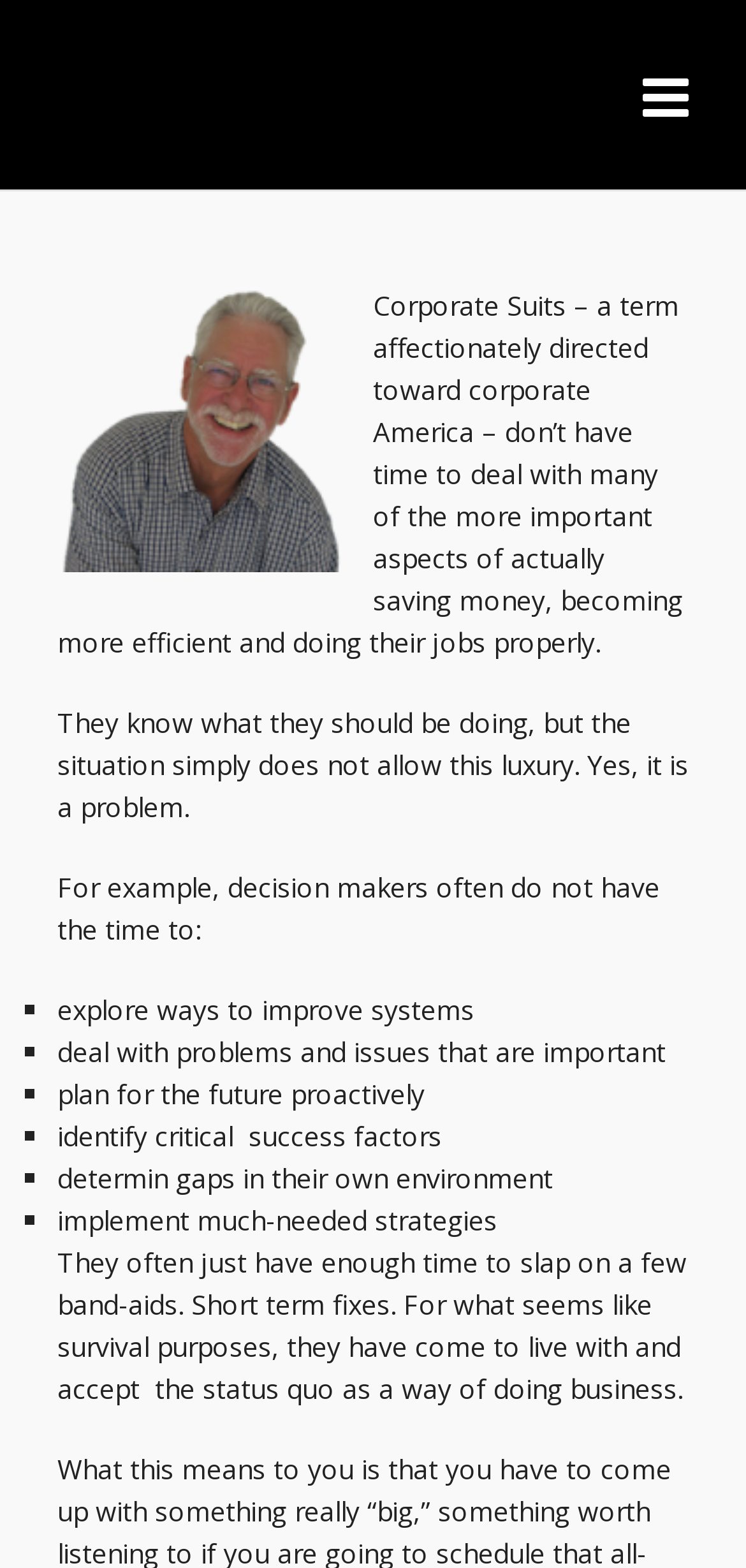What are the decision makers not having time to do?
Using the image provided, answer with just one word or phrase.

Explore ways to improve systems